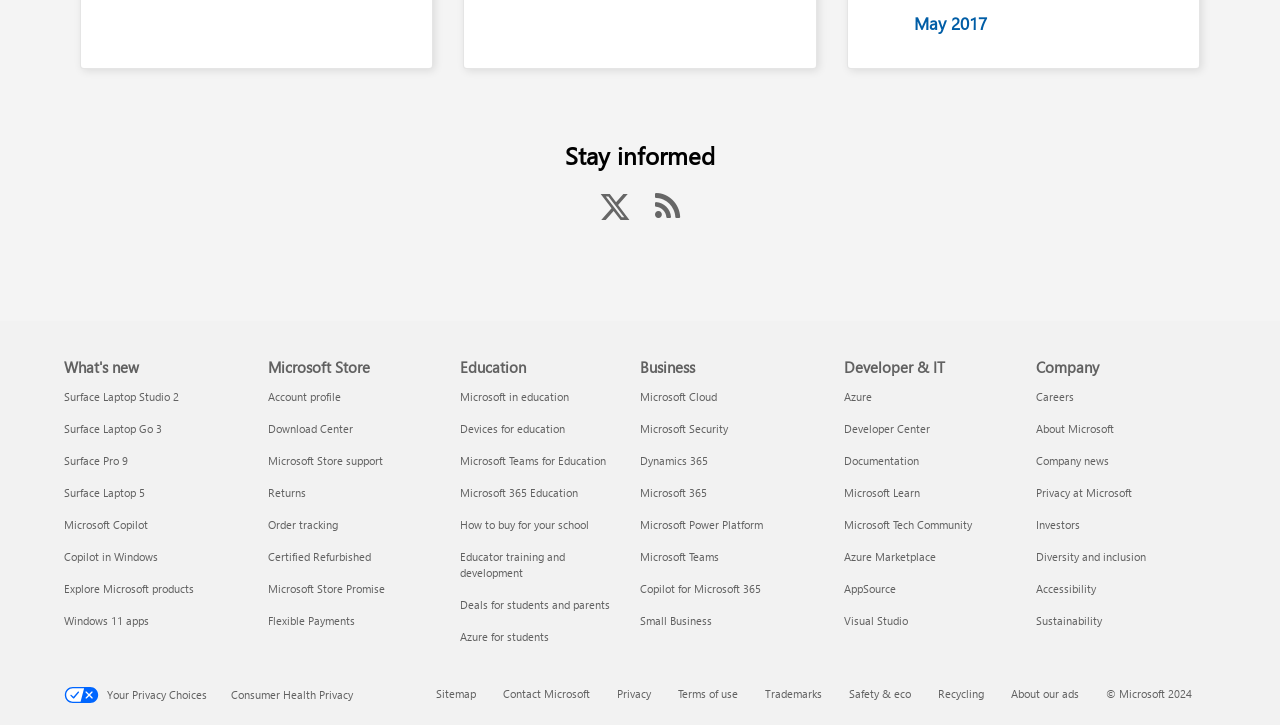Provide the bounding box coordinates for the area that should be clicked to complete the instruction: "Follow Us on Twitter".

[0.459, 0.267, 0.503, 0.297]